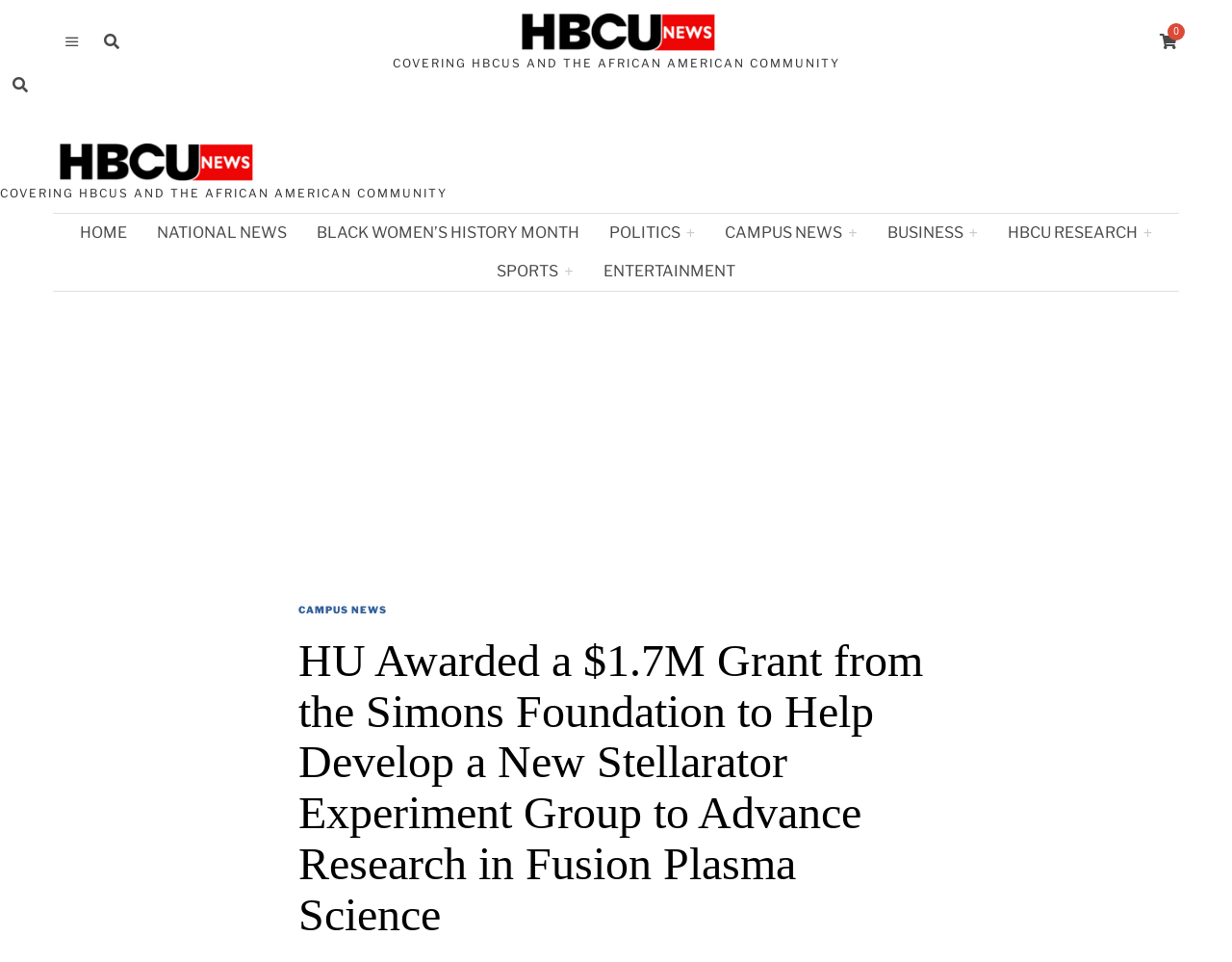Specify the bounding box coordinates of the element's area that should be clicked to execute the given instruction: "Explore the HBCU RESEARCH section". The coordinates should be four float numbers between 0 and 1, i.e., [left, top, right, bottom].

[0.807, 0.222, 0.946, 0.262]